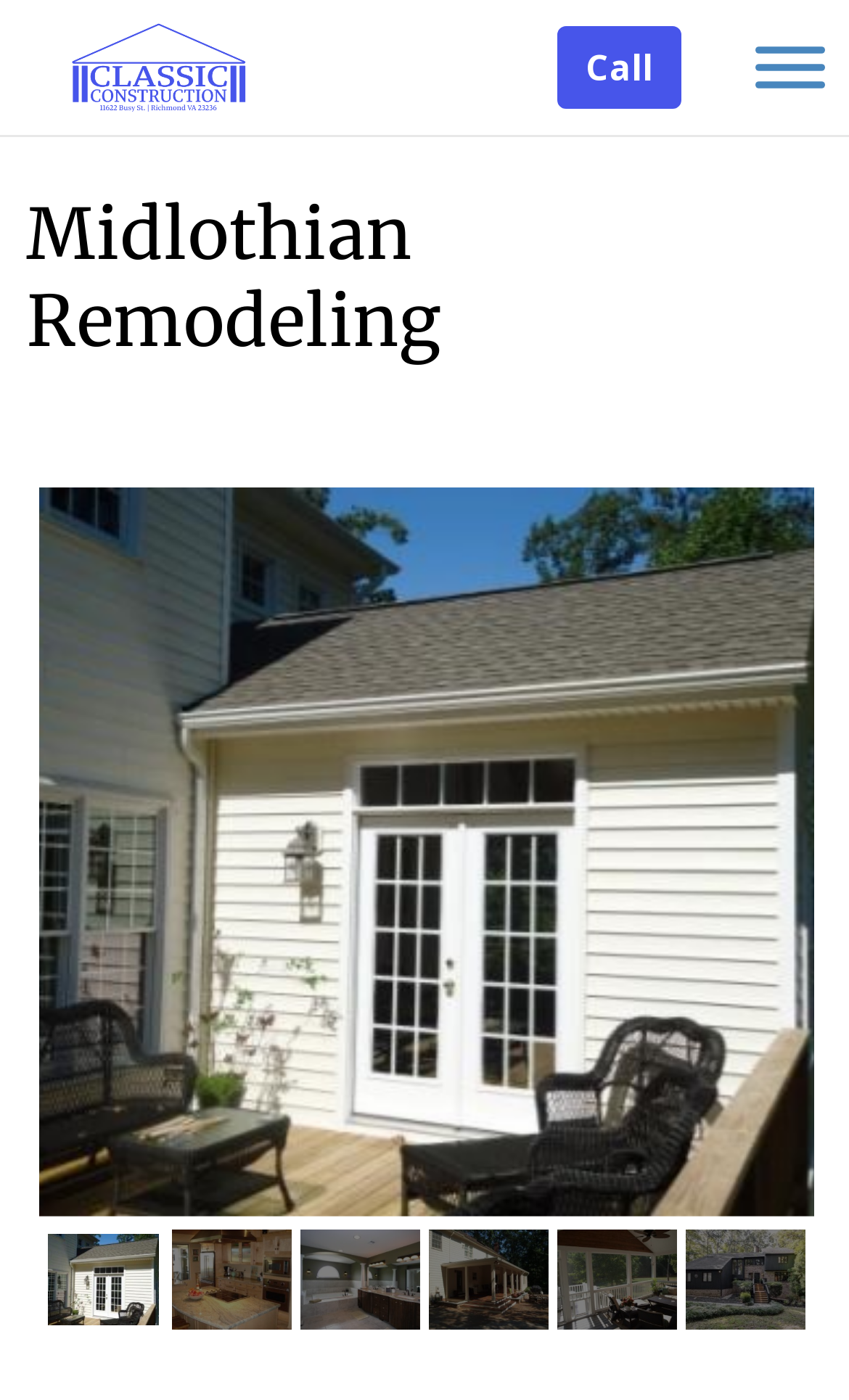Reply to the question with a single word or phrase:
How many images are at the bottom of the webpage?

6